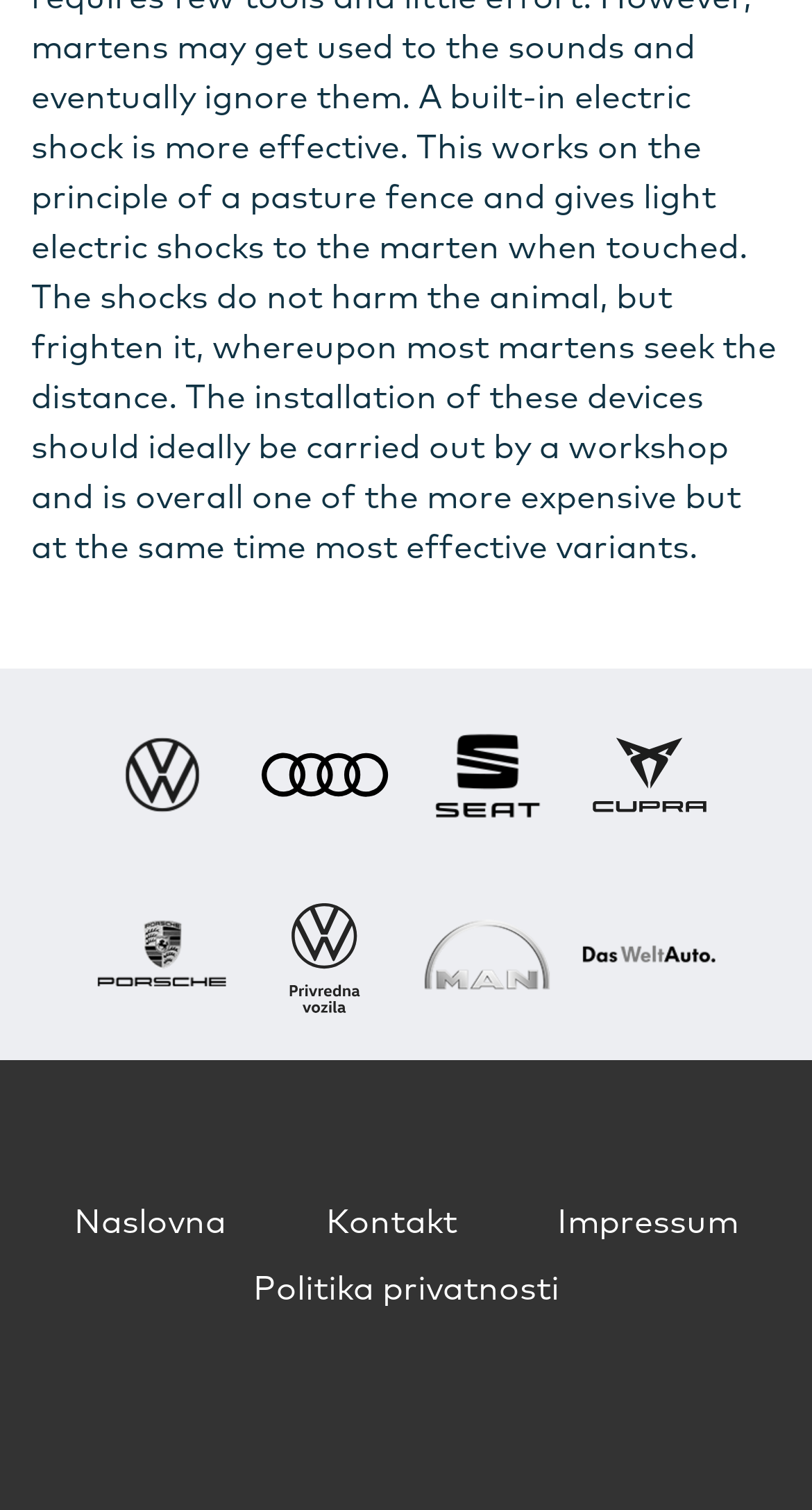Please locate the bounding box coordinates of the region I need to click to follow this instruction: "Check Kontakt information".

[0.401, 0.791, 0.563, 0.822]